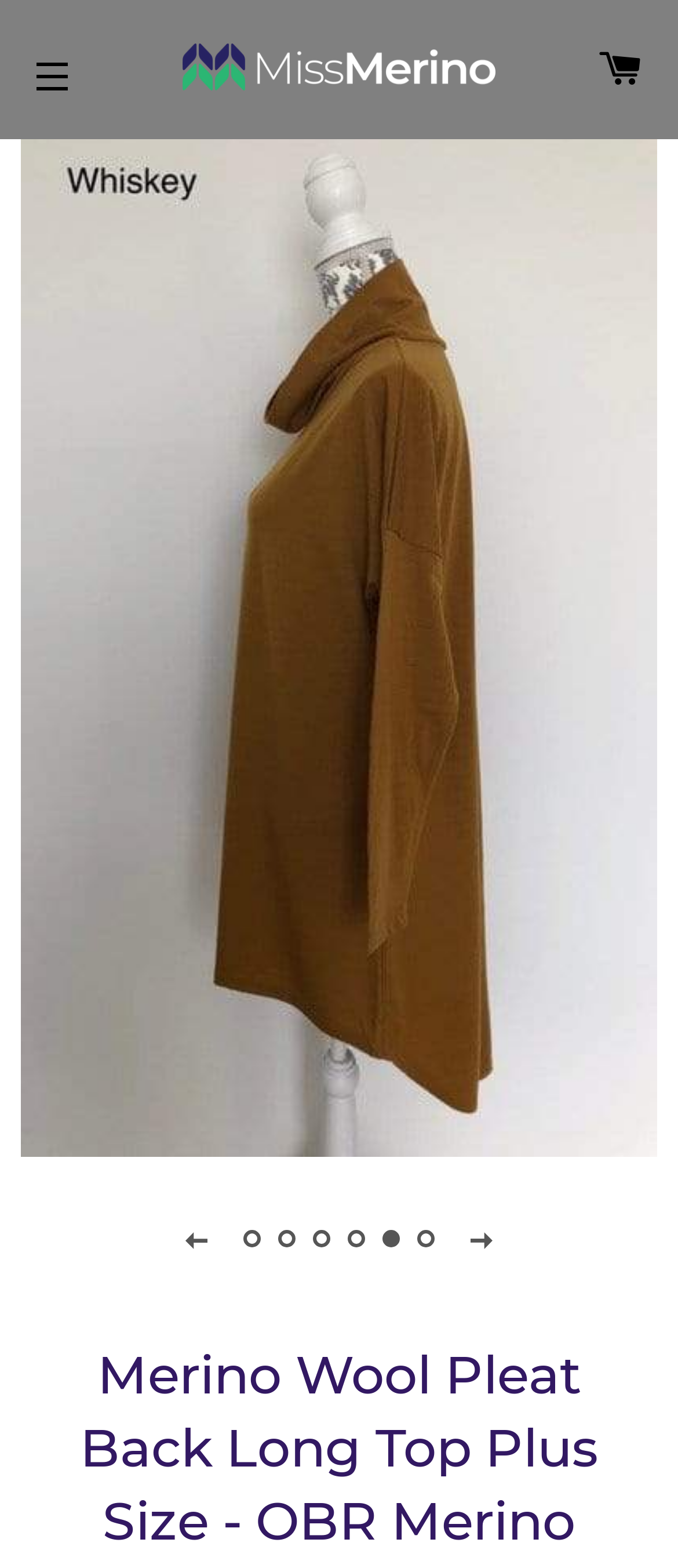Locate the bounding box of the UI element defined by this description: "Cart". The coordinates should be given as four float numbers between 0 and 1, formatted as [left, top, right, bottom].

[0.845, 0.006, 0.987, 0.082]